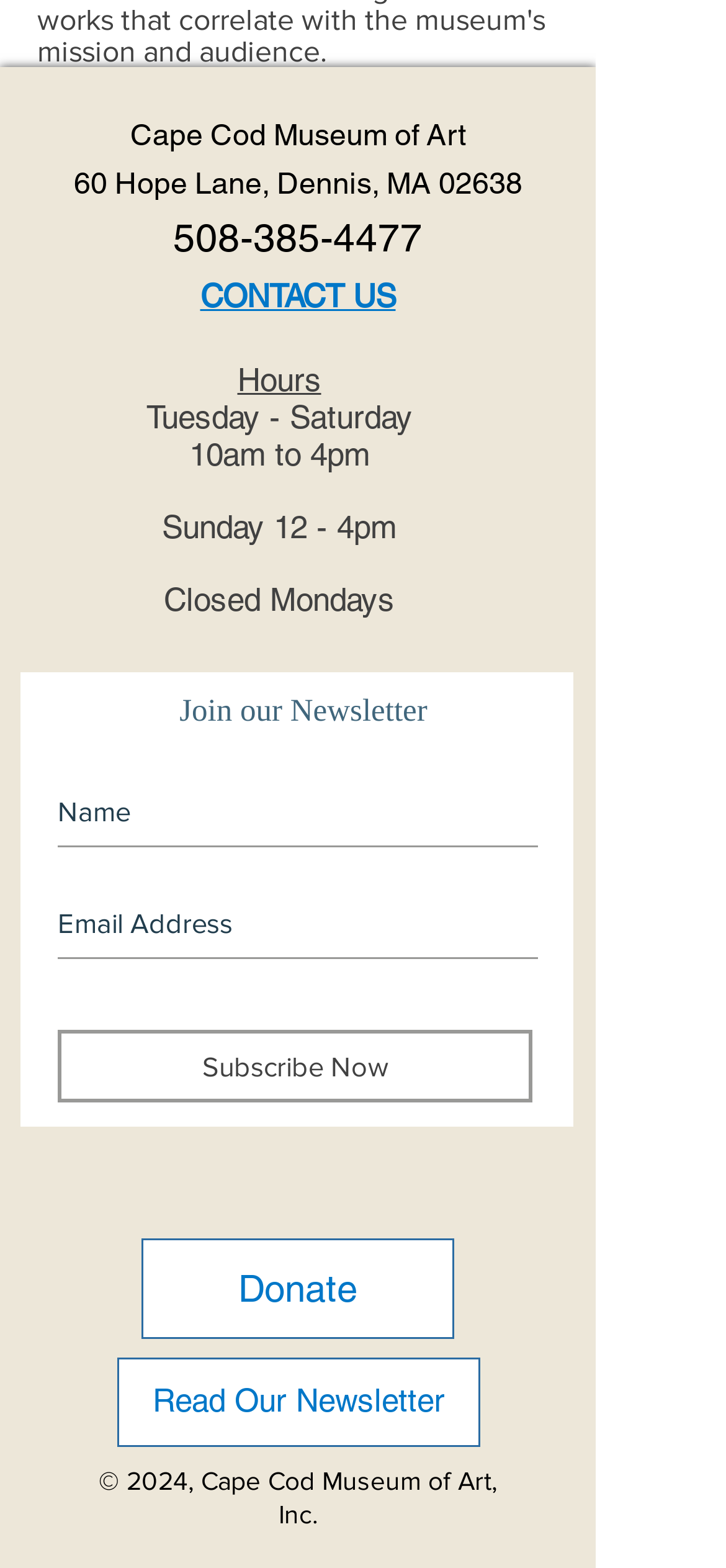Please identify the bounding box coordinates of the element's region that needs to be clicked to fulfill the following instruction: "Click the 'Subscribe Now' button". The bounding box coordinates should consist of four float numbers between 0 and 1, i.e., [left, top, right, bottom].

[0.079, 0.657, 0.733, 0.703]